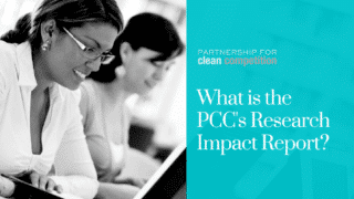Offer an in-depth caption for the image.

The image showcases a professional setting where two individuals are focused on their work, likely engaged in research or analysis. The foreground features a woman with glasses, appearing to type or navigate on a laptop, exuding concentration and determination. The background presents another woman who is also involved in similar tasks, creating an atmosphere of collaboration. 

The text overlay on the right side poses the question, "What is the PCC’s Research Impact Report?" along with a branding element identifying the Partnership for Clean Competition. This report is likely related to research outcomes or collaborative efforts aimed at enhancing integrity in sports through anti-doping initiatives. The color scheme combines monochrome imagery with a striking turquoise background, emphasizing the importance of the text and the professionalism of the setting.